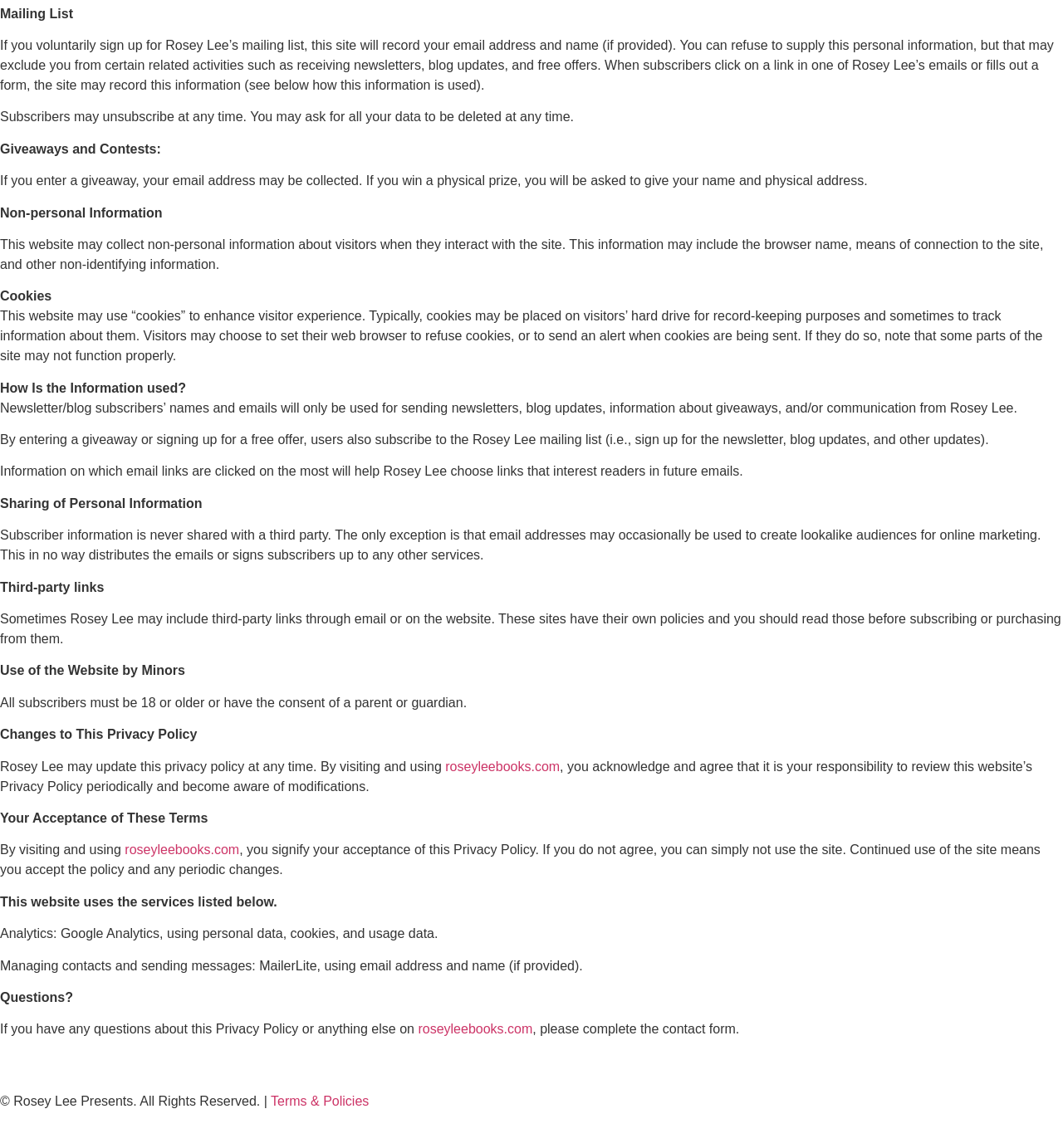Find the bounding box of the web element that fits this description: "roseyleebooks.com".

[0.419, 0.661, 0.527, 0.674]